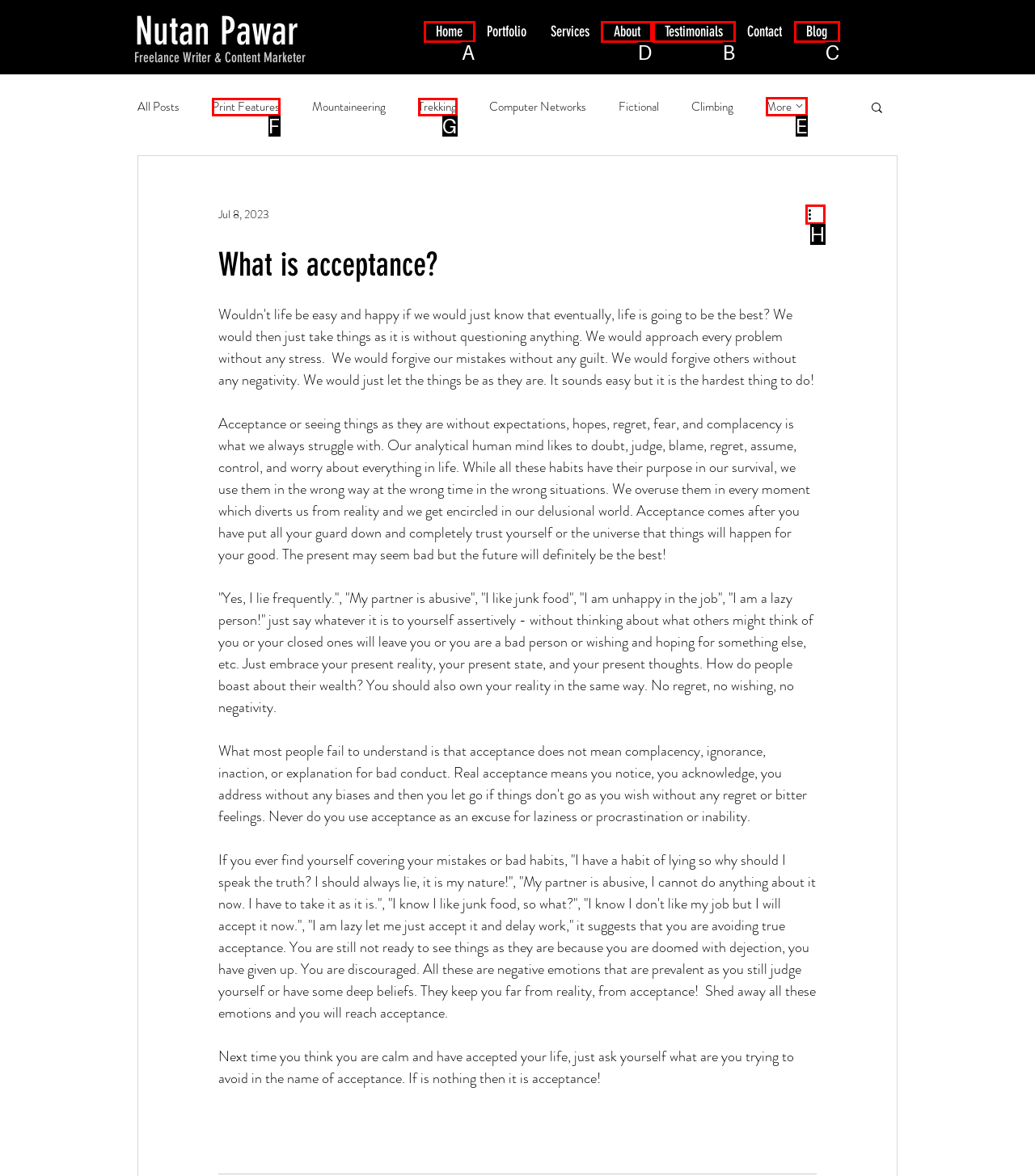Identify the letter of the option to click in order to Click the 'About' link. Answer with the letter directly.

D